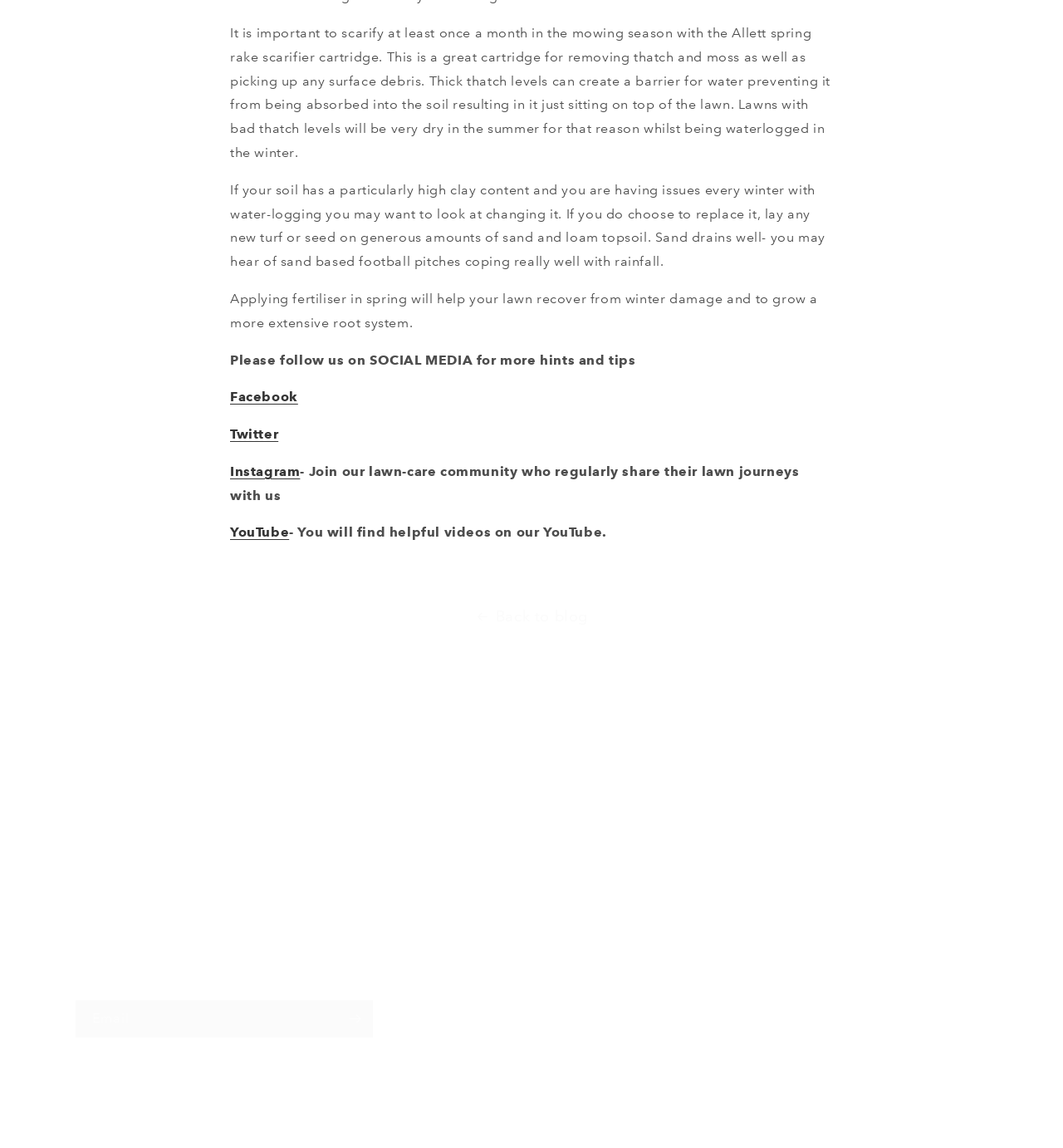What is the benefit of applying fertiliser in spring?
From the screenshot, supply a one-word or short-phrase answer.

Helps lawn recover from winter damage